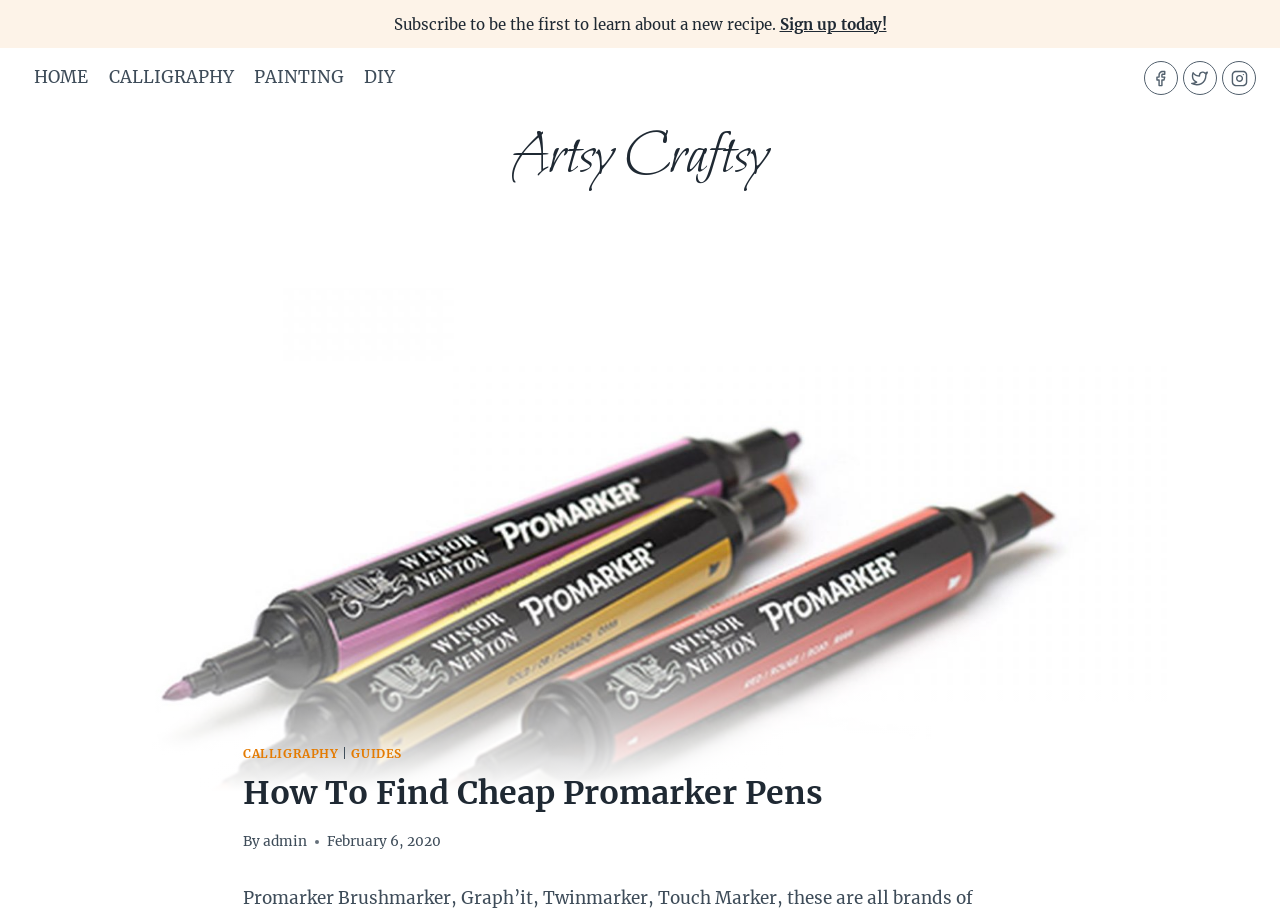What is the name of the website?
Please give a detailed and elaborate answer to the question based on the image.

I determined the name of the website by looking at the link with the text 'Artsy Craftsy' which is located at the top of the webpage, indicating that it is the website's title.